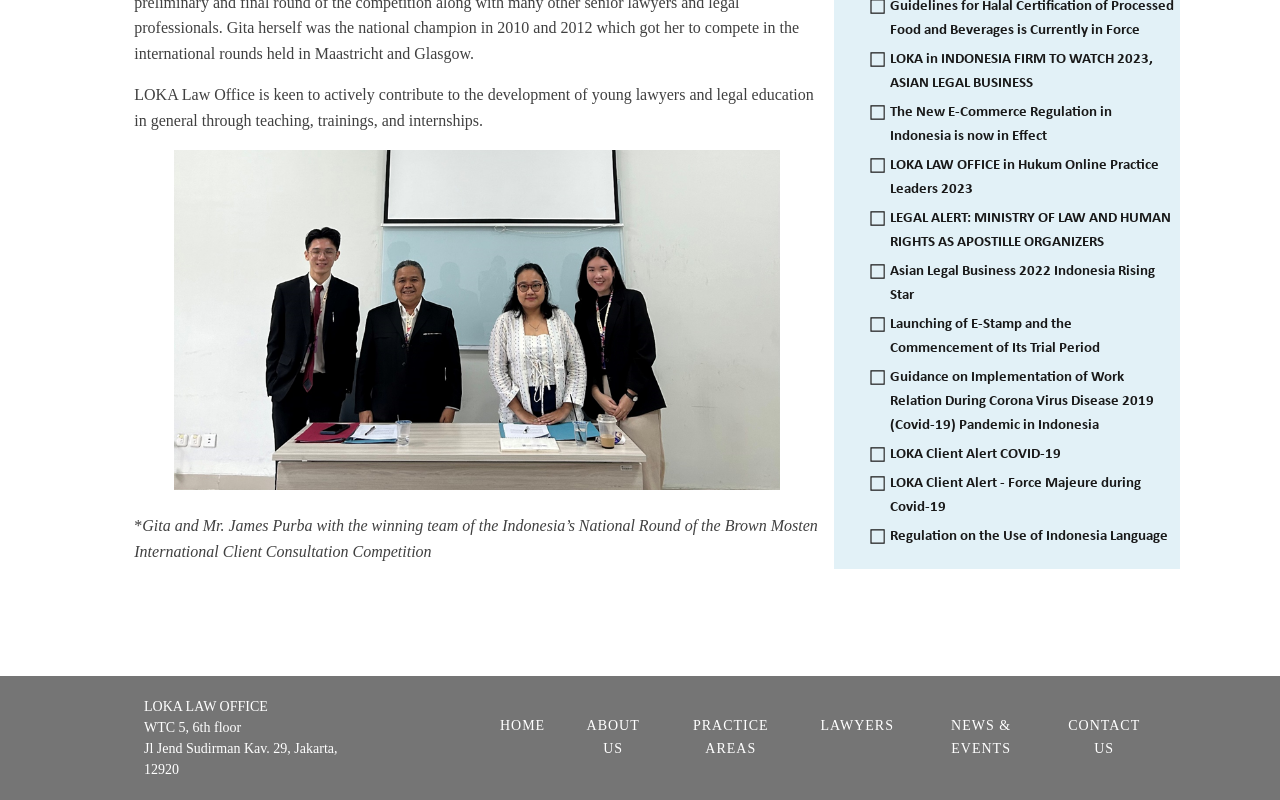Provide the bounding box coordinates for the UI element described in this sentence: "News & Events". The coordinates should be four float values between 0 and 1, i.e., [left, top, right, bottom].

[0.714, 0.884, 0.819, 0.96]